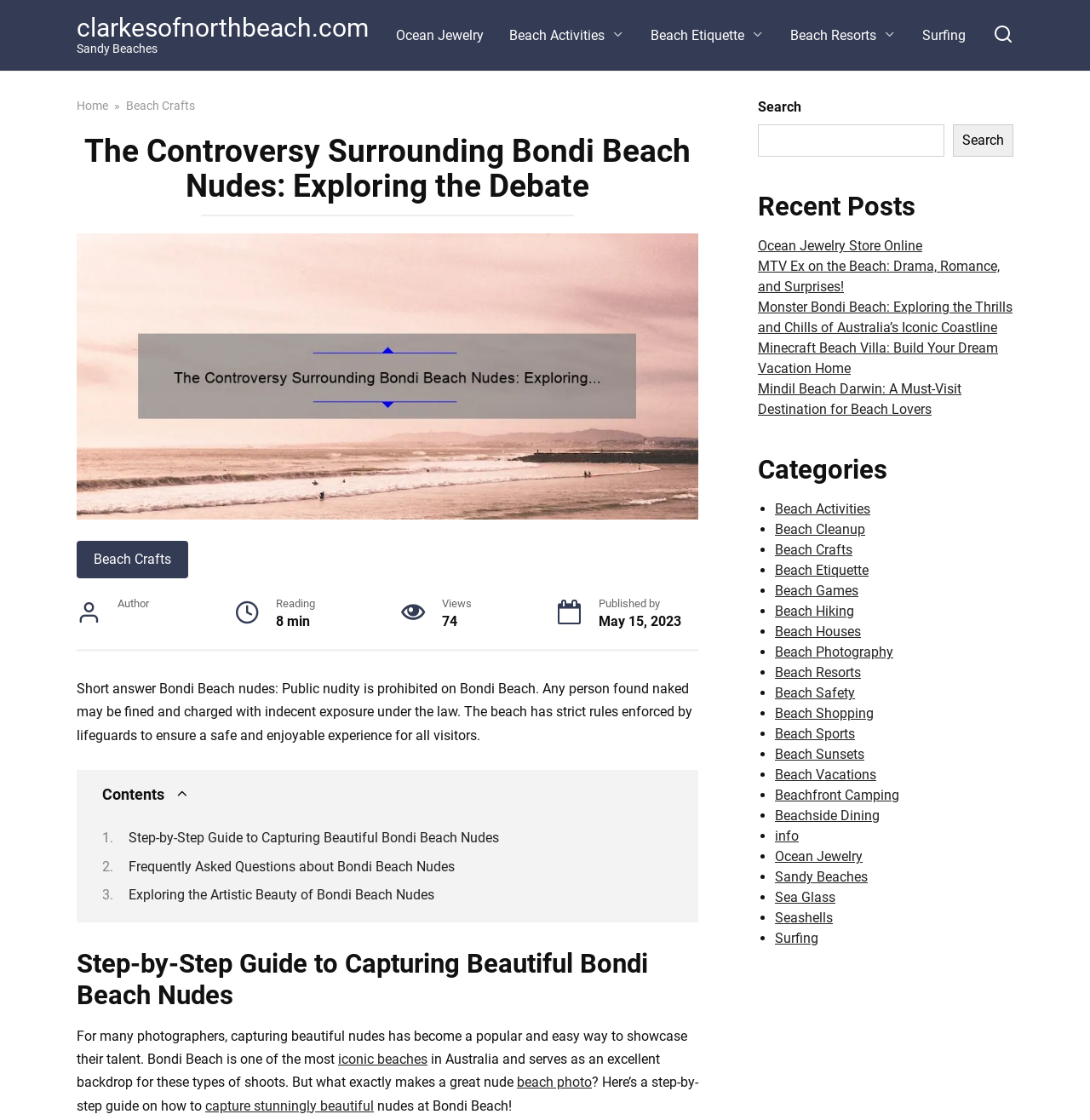Utilize the details in the image to thoroughly answer the following question: What type of photography is discussed on this webpage?

The webpage provides a step-by-step guide to capturing beautiful nudes at Bondi Beach, indicating that the type of photography being discussed is nude photography.